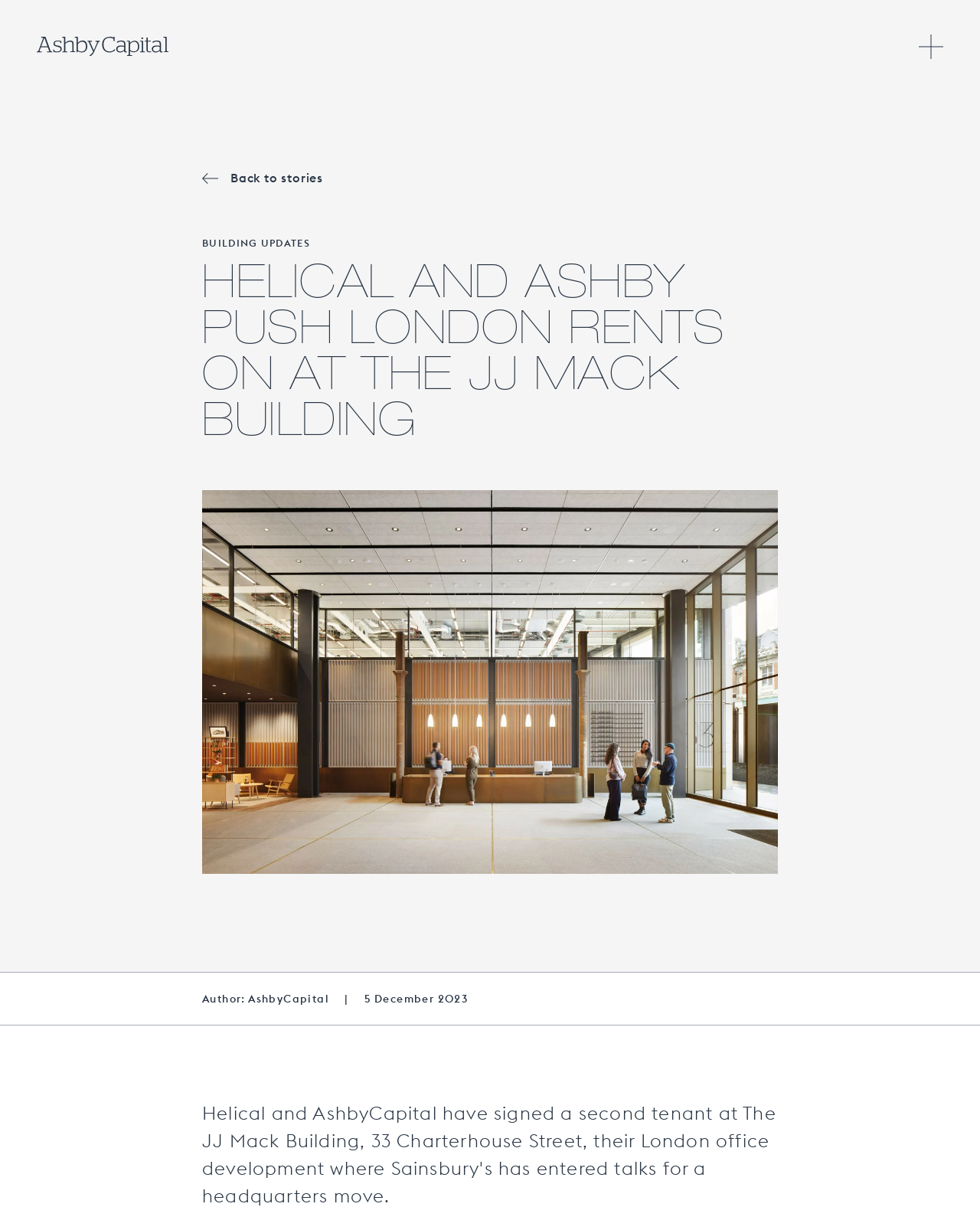What is the name of the building mentioned?
Using the information from the image, give a concise answer in one word or a short phrase.

The JJ Mack Building